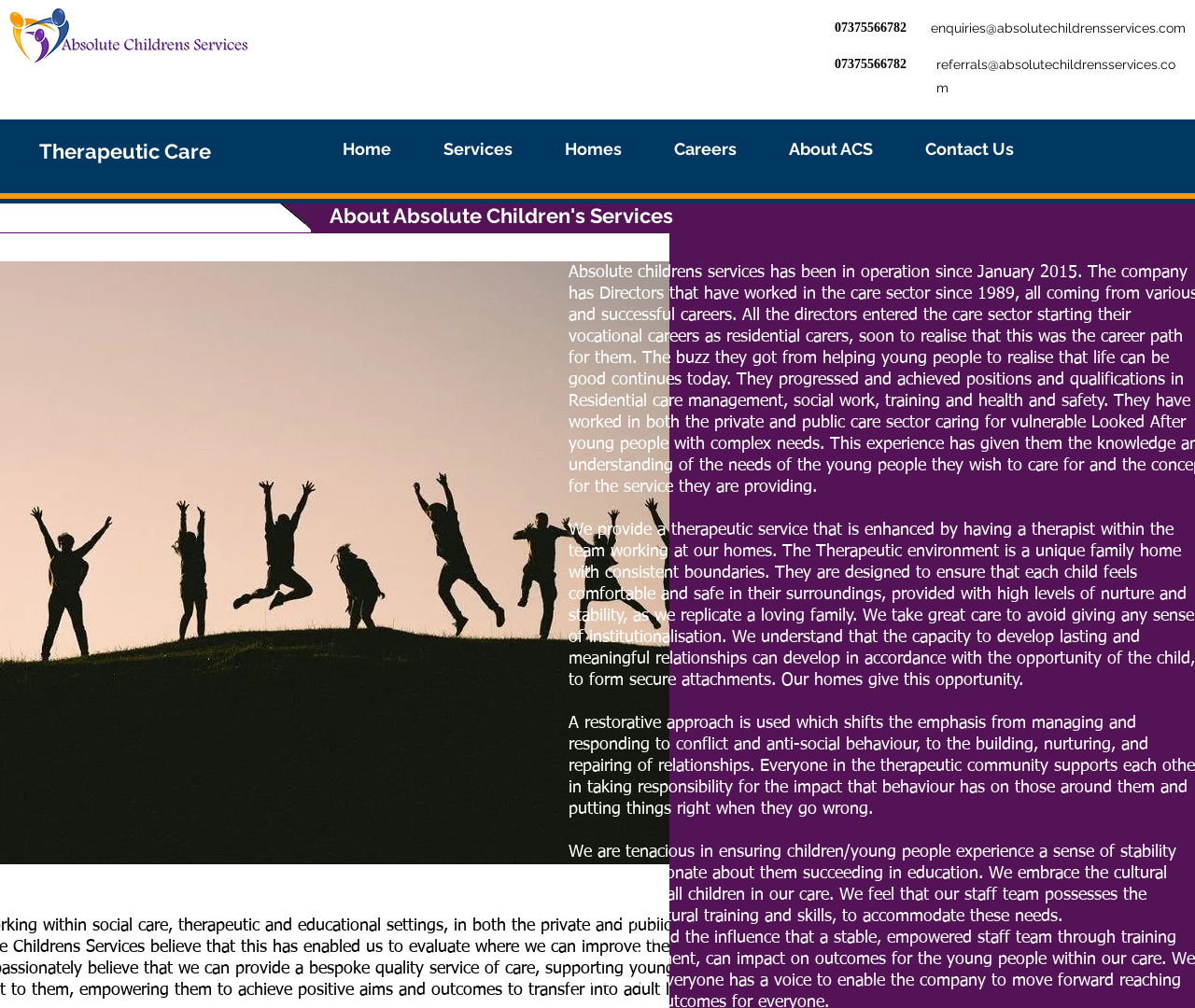Please mark the bounding box coordinates of the area that should be clicked to carry out the instruction: "Click the email link enquiries@absolutechildrensservices.com".

[0.779, 0.02, 0.992, 0.035]